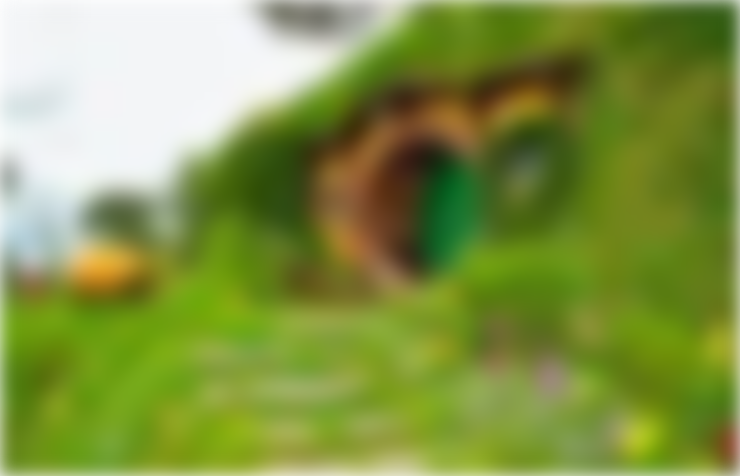Create a vivid and detailed description of the image.

Explore the enchanting Hobbiton Village, nestled in Matamata, New Zealand. This picturesque scene captures the iconic round door of a Hobbit hole, surrounded by lush greenery and vibrant flowers. The gentle rolling hills accentuate the charm of this whimsical setting, inviting visitors to immerse themselves in the magic of J.R.R. Tolkien's world. As a part of the upcoming travel experiences with Orbit World Travel, Hobbiton offers a unique adventure for fans and travelers alike, where you can step into the fairy tale and enjoy the camaraderie of fellow enthusiasts. Paddles up for an unforgettable journey!